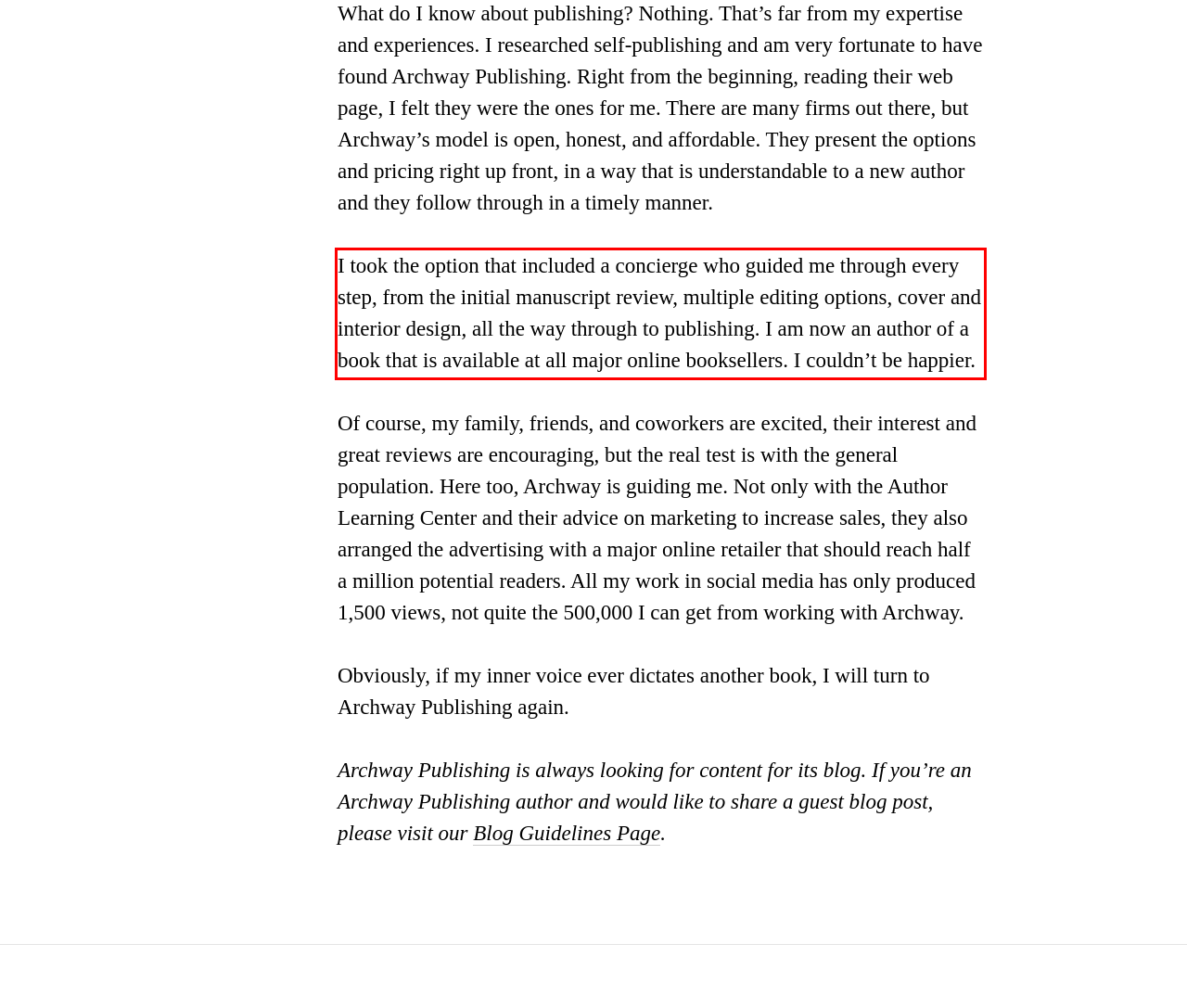Look at the webpage screenshot and recognize the text inside the red bounding box.

I took the option that included a concierge who guided me through every step, from the initial manuscript review, multiple editing options, cover and interior design, all the way through to publishing. I am now an author of a book that is available at all major online booksellers. I couldn’t be happier.